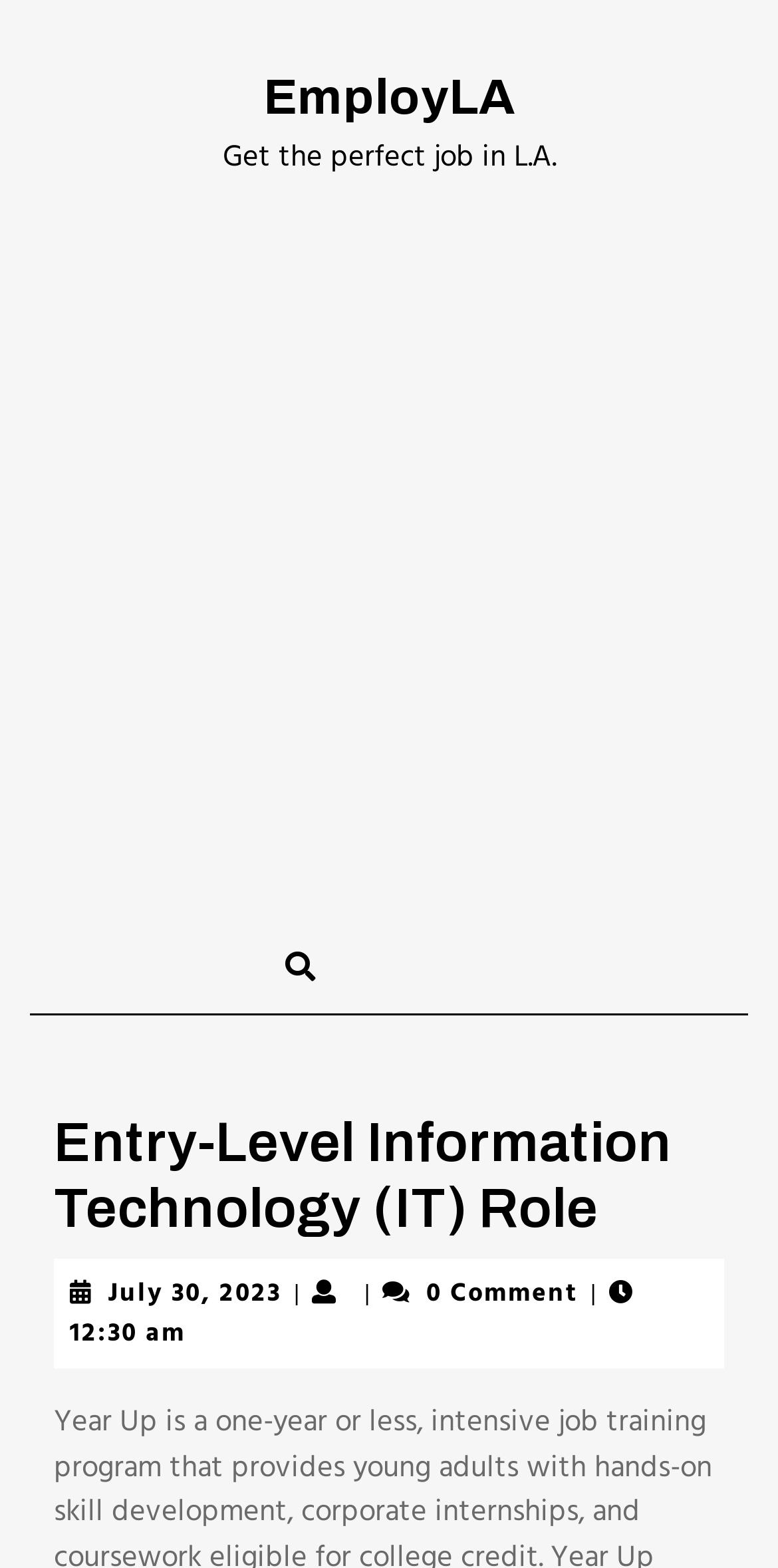Please extract the title of the webpage.

Entry-Level Information Technology (IT) Role